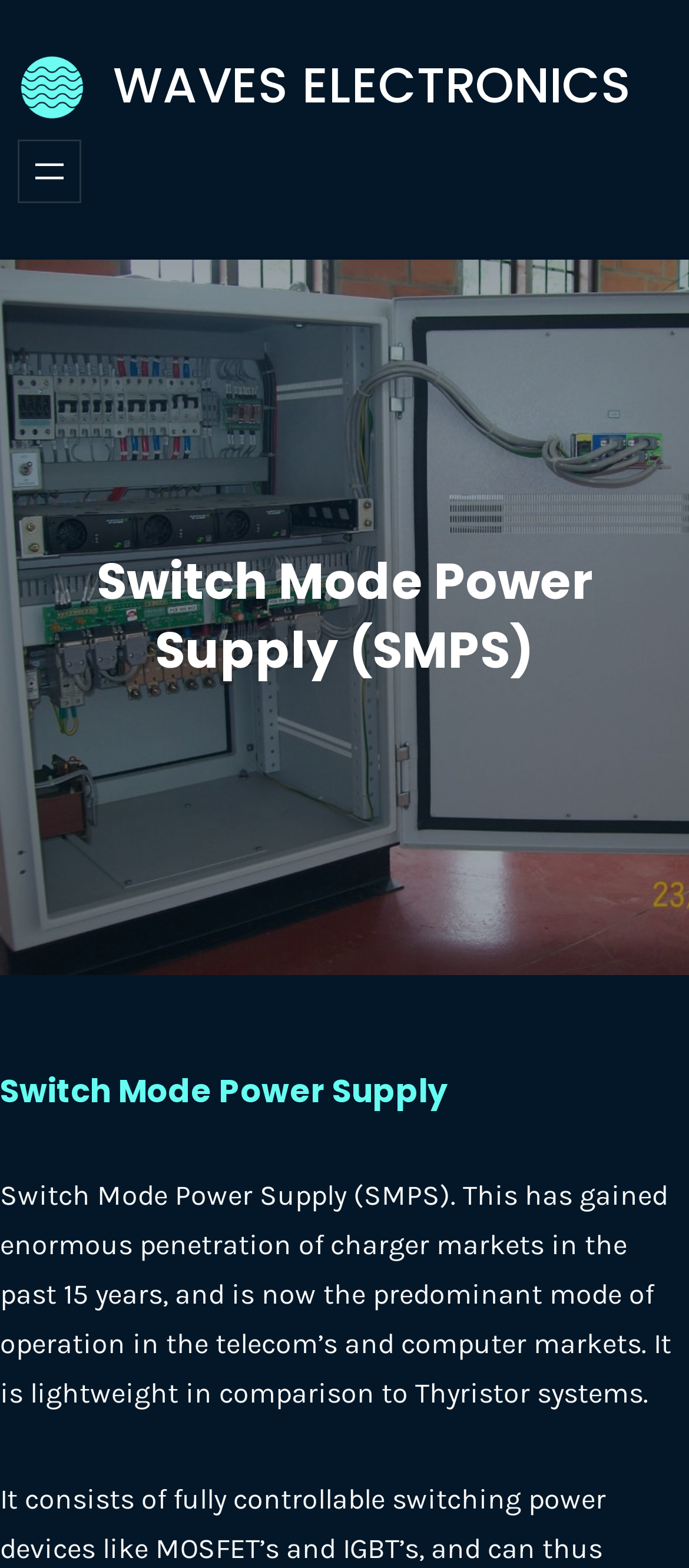Bounding box coordinates are specified in the format (top-left x, top-left y, bottom-right x, bottom-right y). All values are floating point numbers bounded between 0 and 1. Please provide the bounding box coordinate of the region this sentence describes: parent_node: Home aria-label="Open menu"

[0.026, 0.089, 0.118, 0.13]